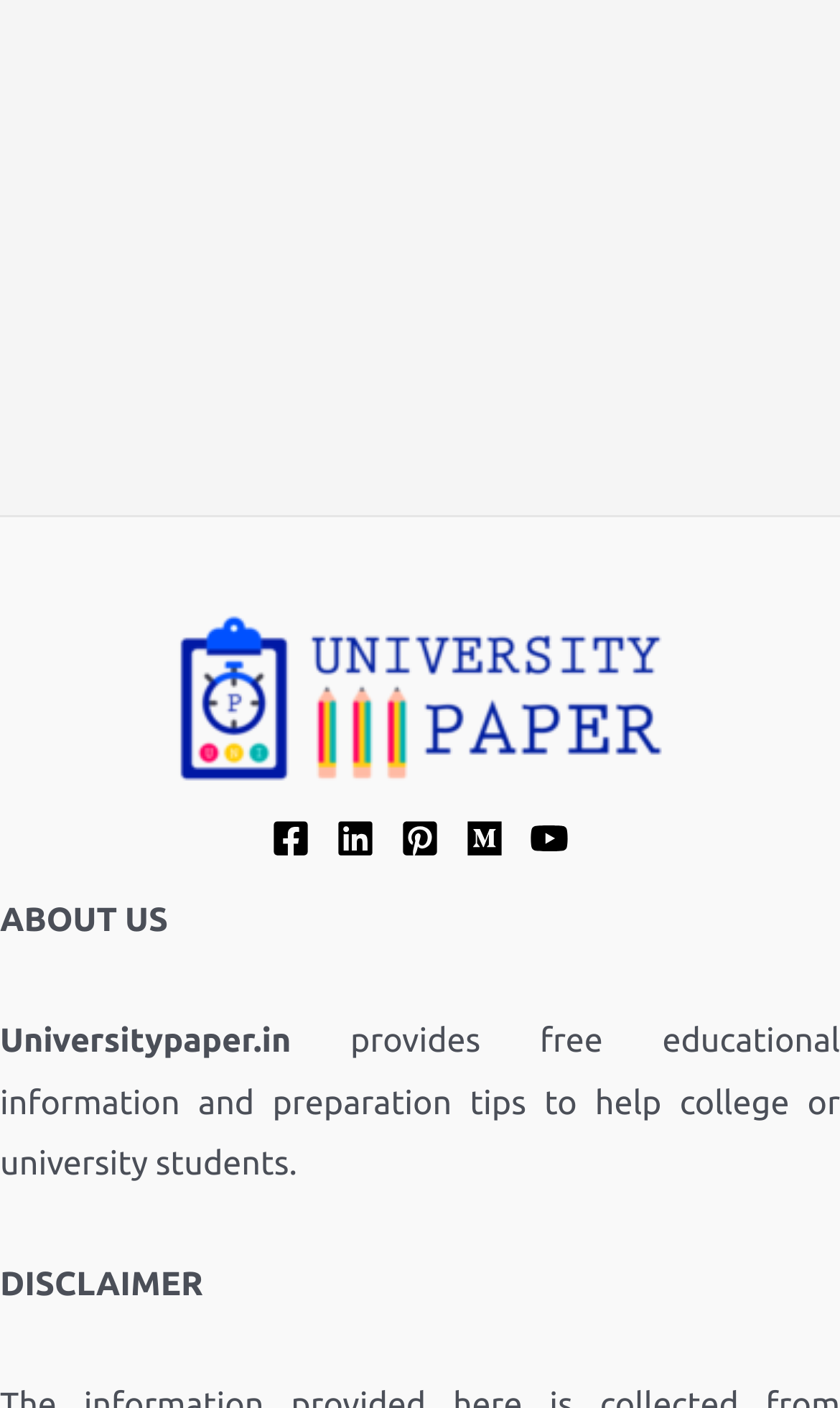What is the purpose of the website?
Based on the image, provide your answer in one word or phrase.

Provide free educational information and preparation tips